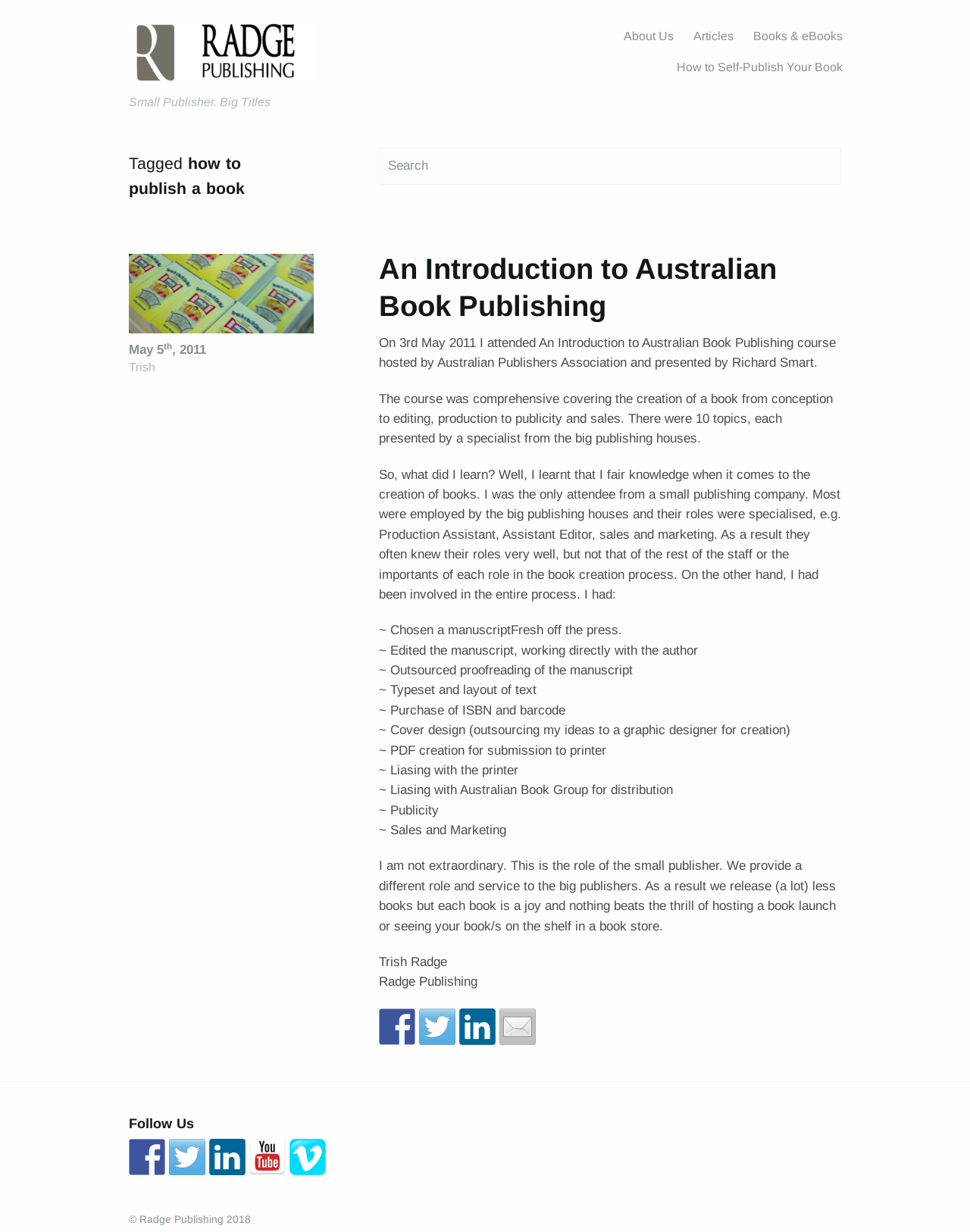Find the bounding box coordinates of the element's region that should be clicked in order to follow the given instruction: "View news from September 2023". The coordinates should consist of four float numbers between 0 and 1, i.e., [left, top, right, bottom].

None